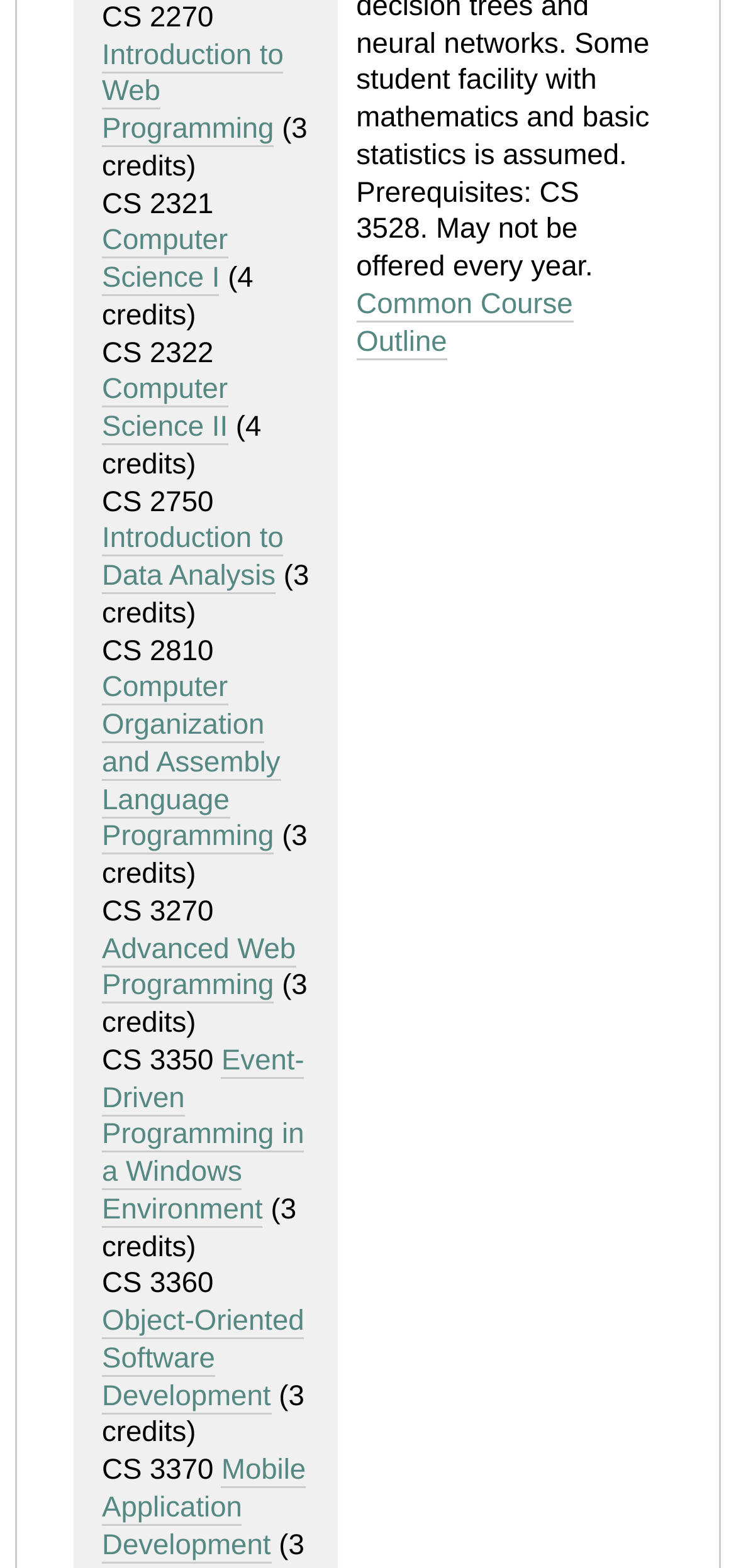What is the name of the link at the bottom of the page?
Provide a fully detailed and comprehensive answer to the question.

I looked at the bottom of the page and found a link with the text 'Common Course Outline', indicating that this is the name of the link at the bottom of the page.